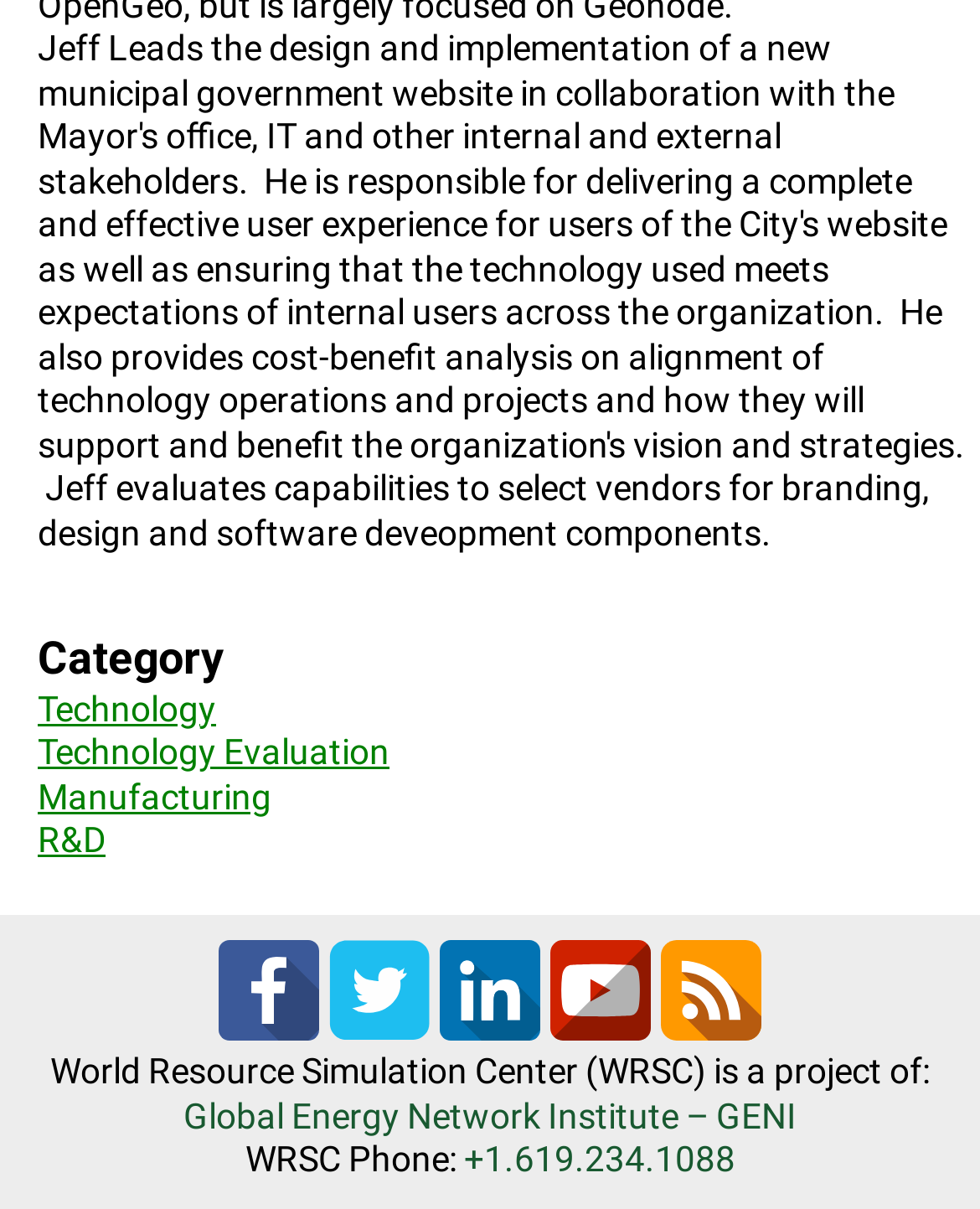Please provide a brief answer to the question using only one word or phrase: 
What is the phone number of WRSC?

+1.619.234.1088